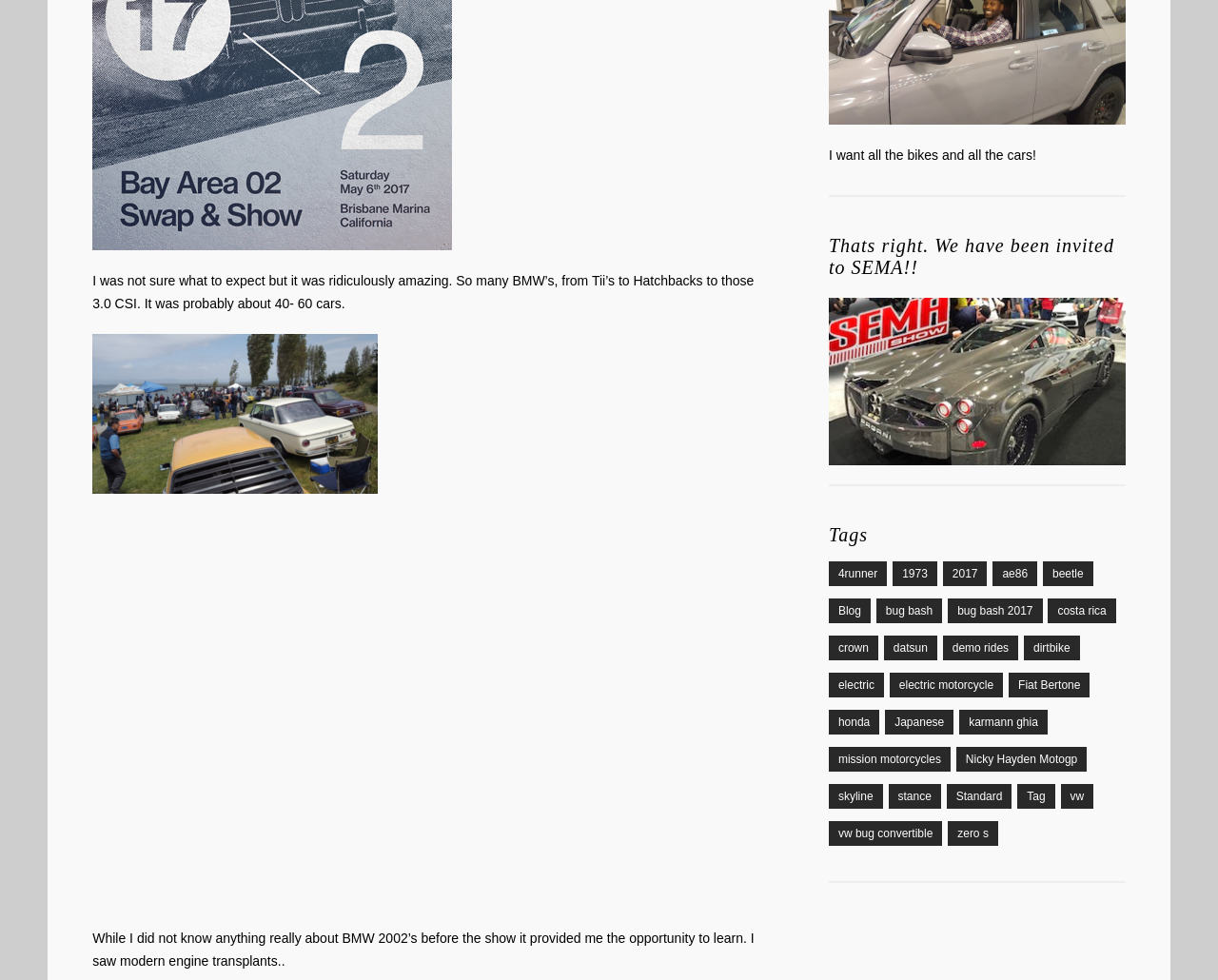Please answer the following question using a single word or phrase: 
What is the tone of the text?

Excited